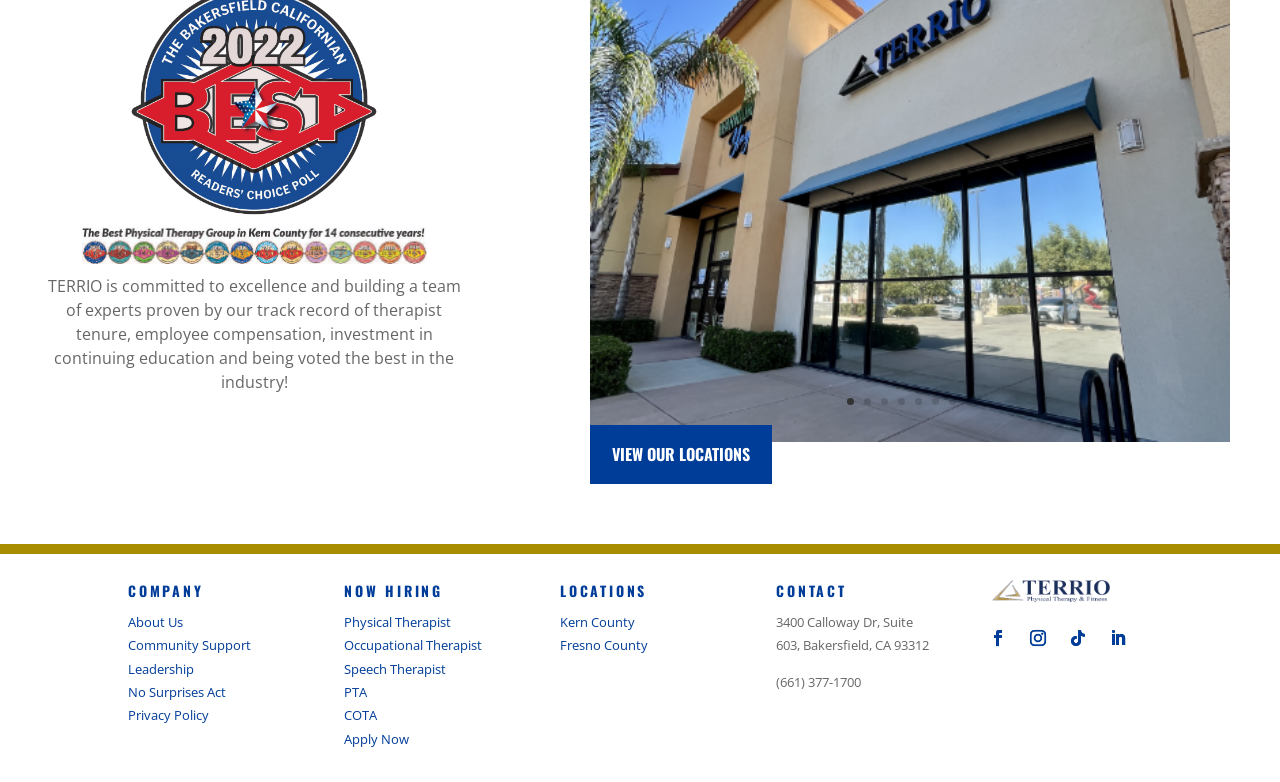Identify the bounding box of the UI element that matches this description: "View our locations".

[0.461, 0.543, 0.603, 0.619]